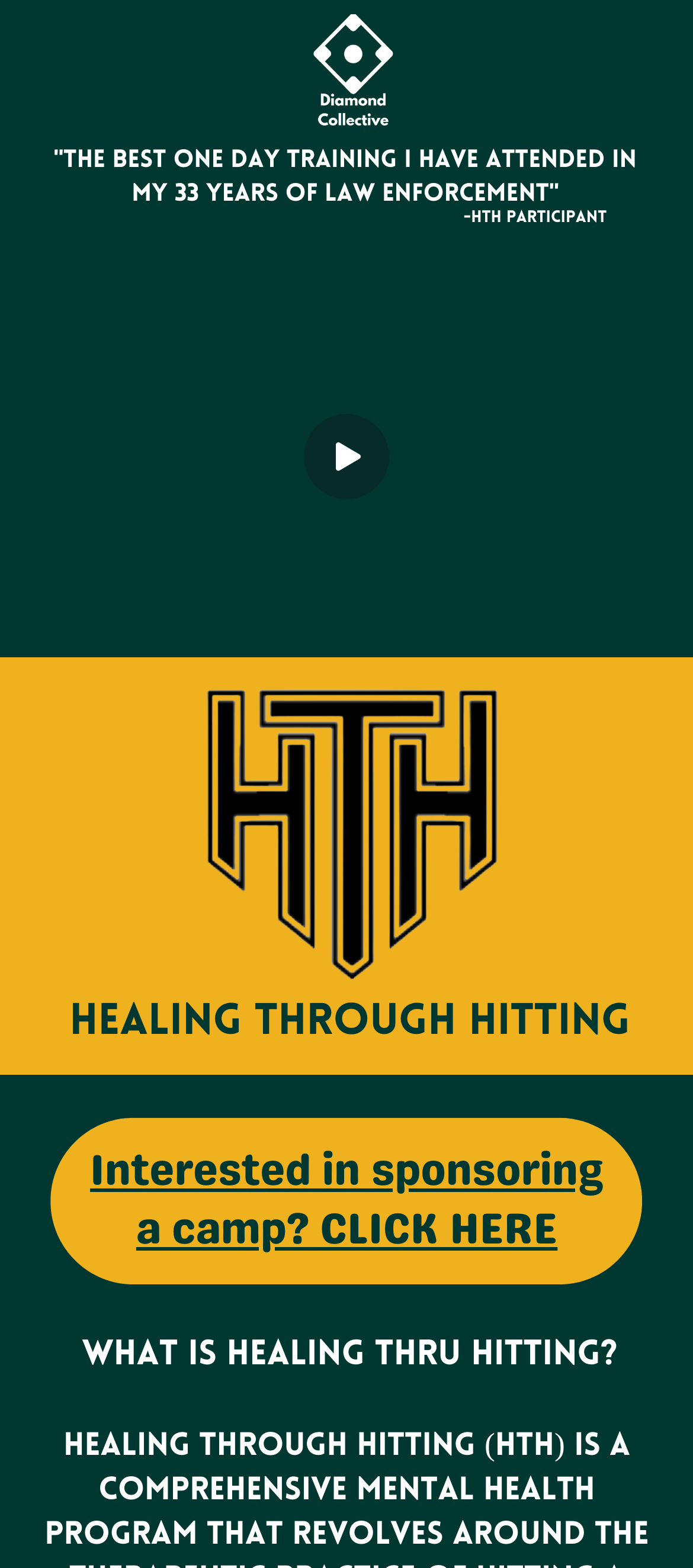What is the program name?
Using the information from the image, answer the question thoroughly.

The program name is obtained from the StaticText element 'HEALING THRough HITTING' with bounding box coordinates [0.1, 0.641, 0.91, 0.668].